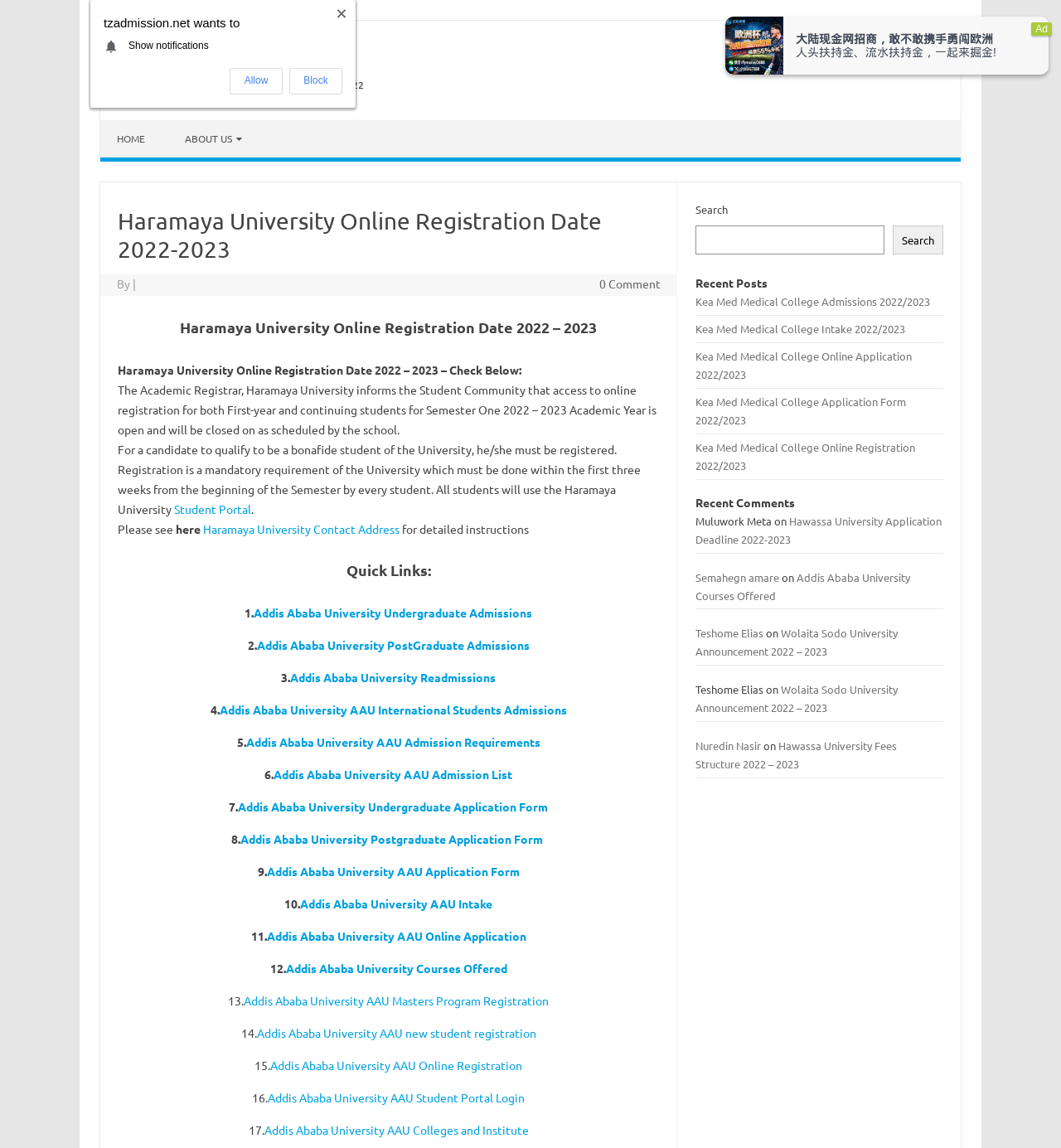Determine the bounding box coordinates of the target area to click to execute the following instruction: "Check the 'Haramaya University Online Registration Date 2022 – 2023' heading."

[0.111, 0.275, 0.622, 0.296]